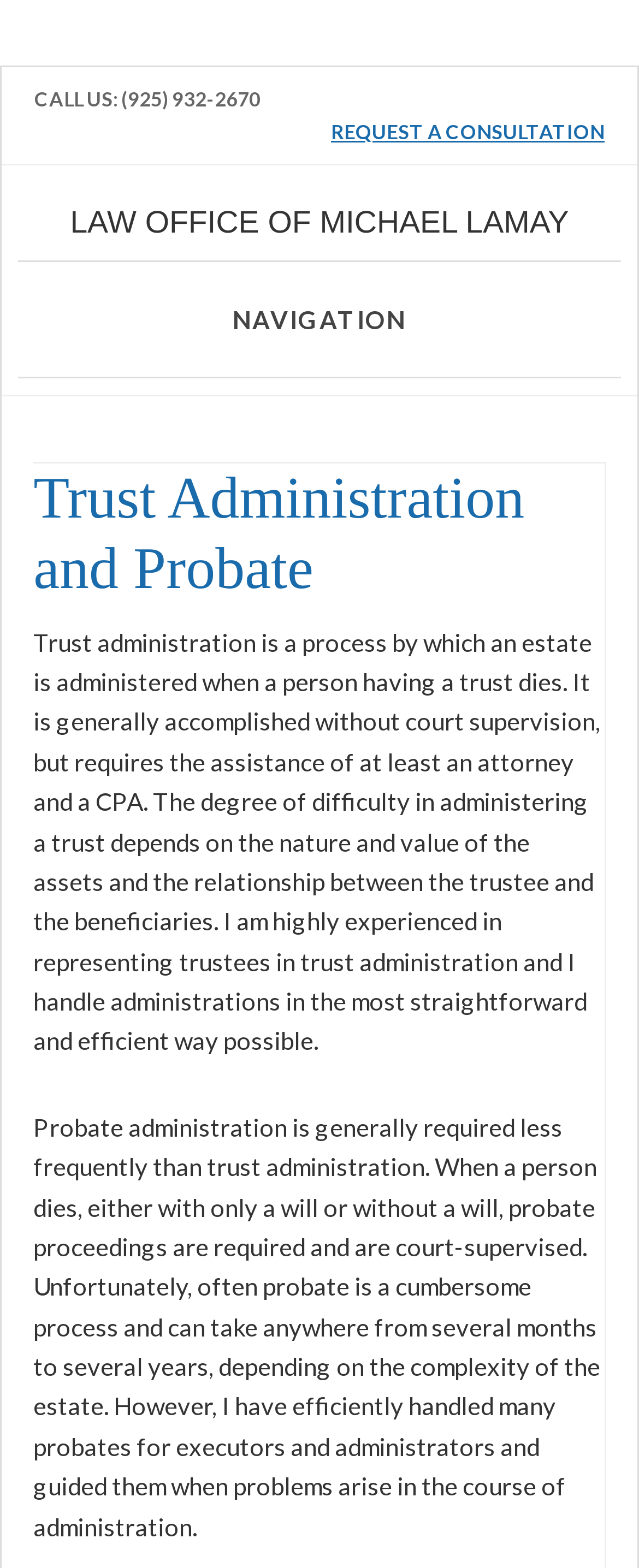Who can help with trust administration?
Answer the question with as much detail as possible.

I read the text on the webpage that explains trust administration, which says 'It is generally accomplished without court supervision, but requires the assistance of at least an attorney and a CPA.' This indicates that an attorney and a CPA are necessary to help with trust administration.